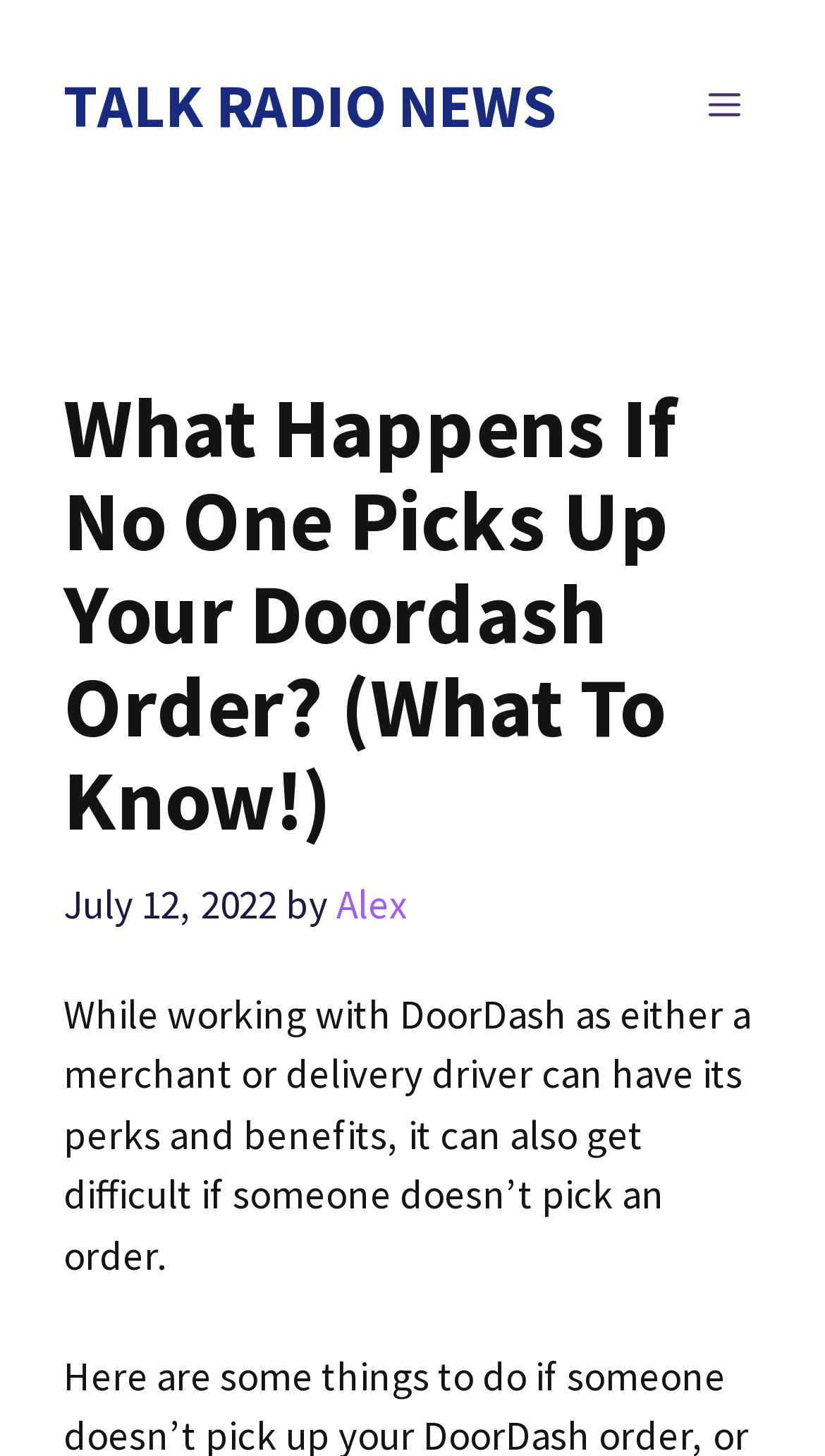Given the description "Talk Radio News", provide the bounding box coordinates of the corresponding UI element.

[0.077, 0.044, 0.674, 0.098]